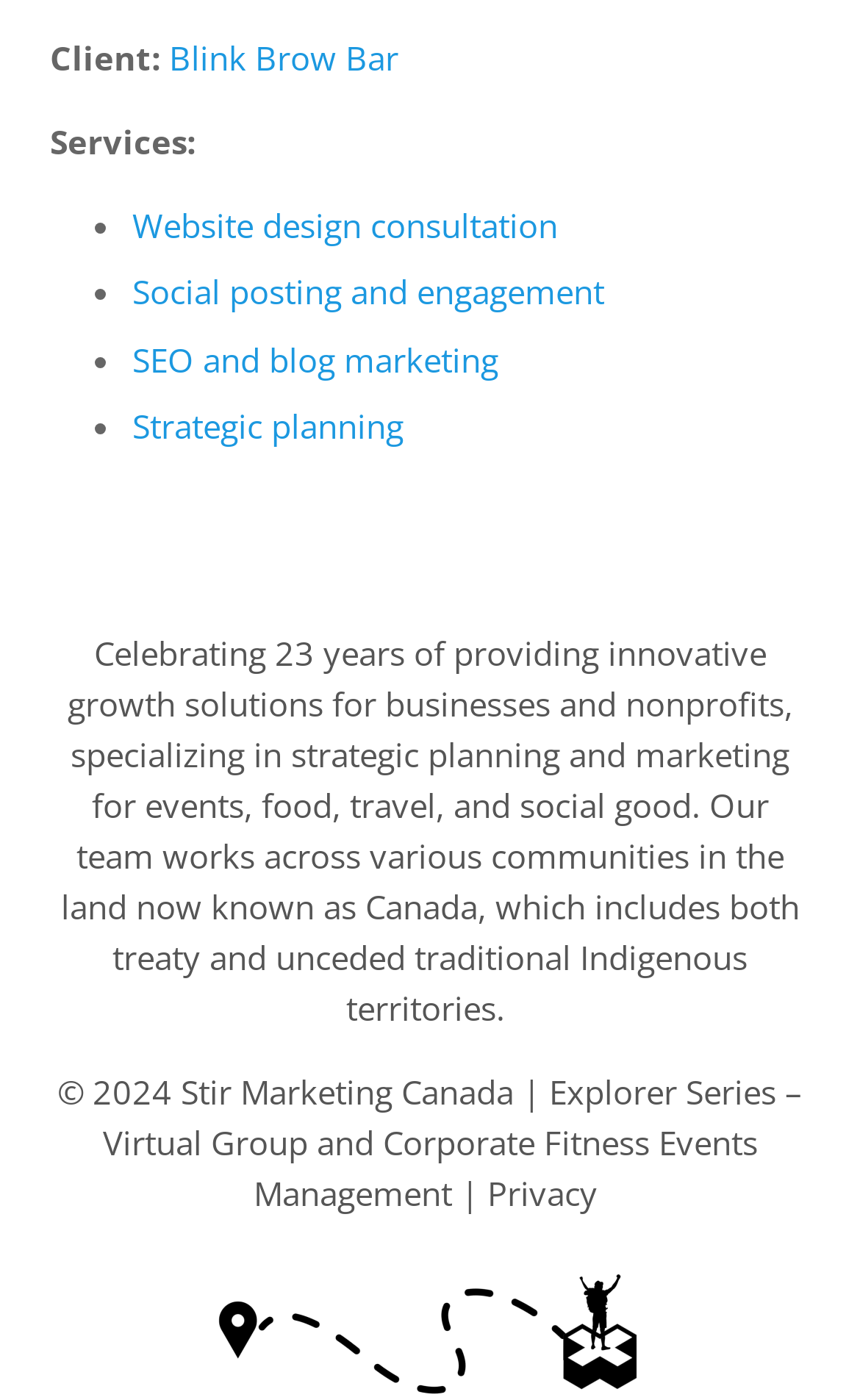Highlight the bounding box coordinates of the region I should click on to meet the following instruction: "Explore Stir Marketing".

[0.21, 0.764, 0.456, 0.796]